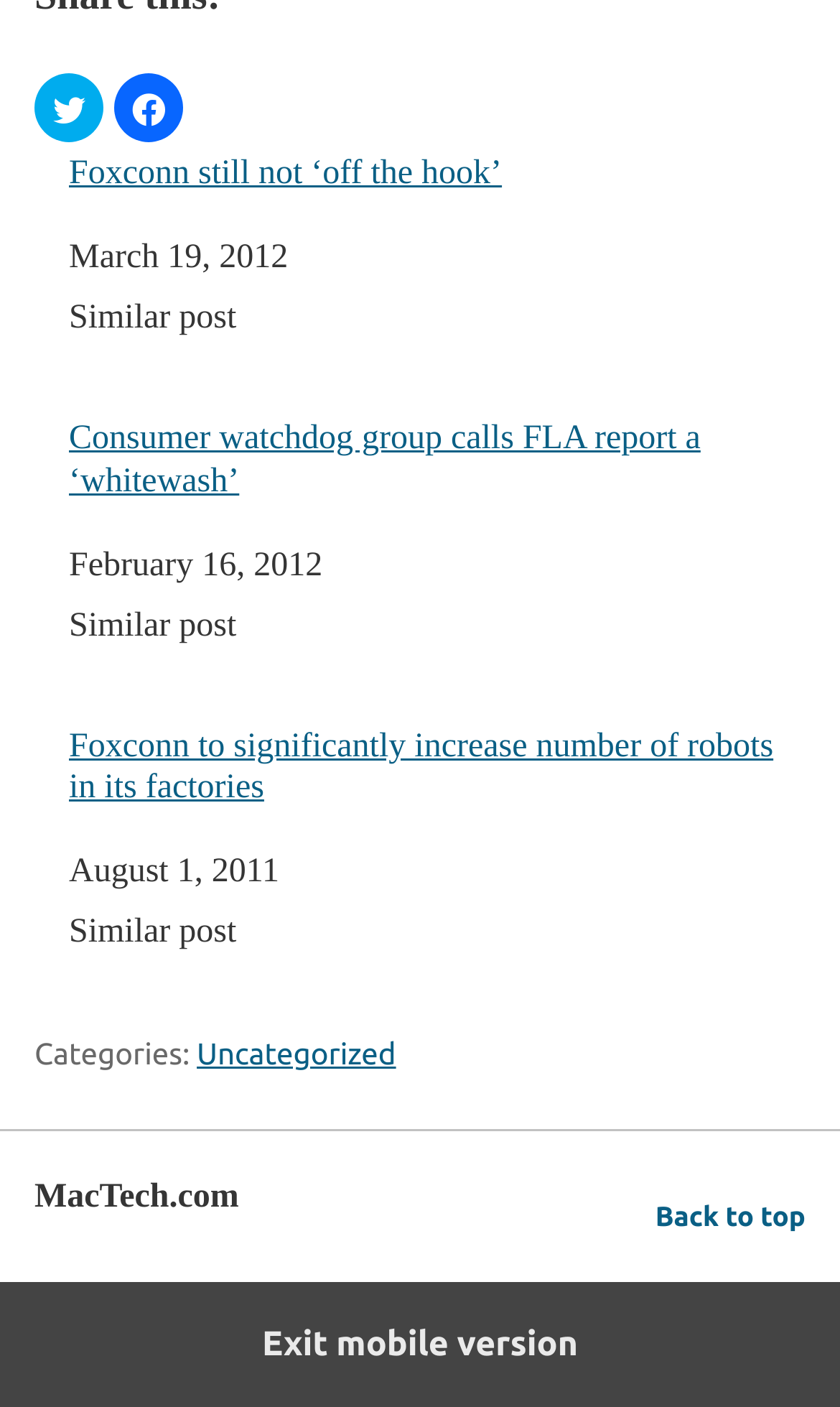Locate the bounding box coordinates of the UI element described by: "Uncategorized". Provide the coordinates as four float numbers between 0 and 1, formatted as [left, top, right, bottom].

[0.234, 0.737, 0.471, 0.761]